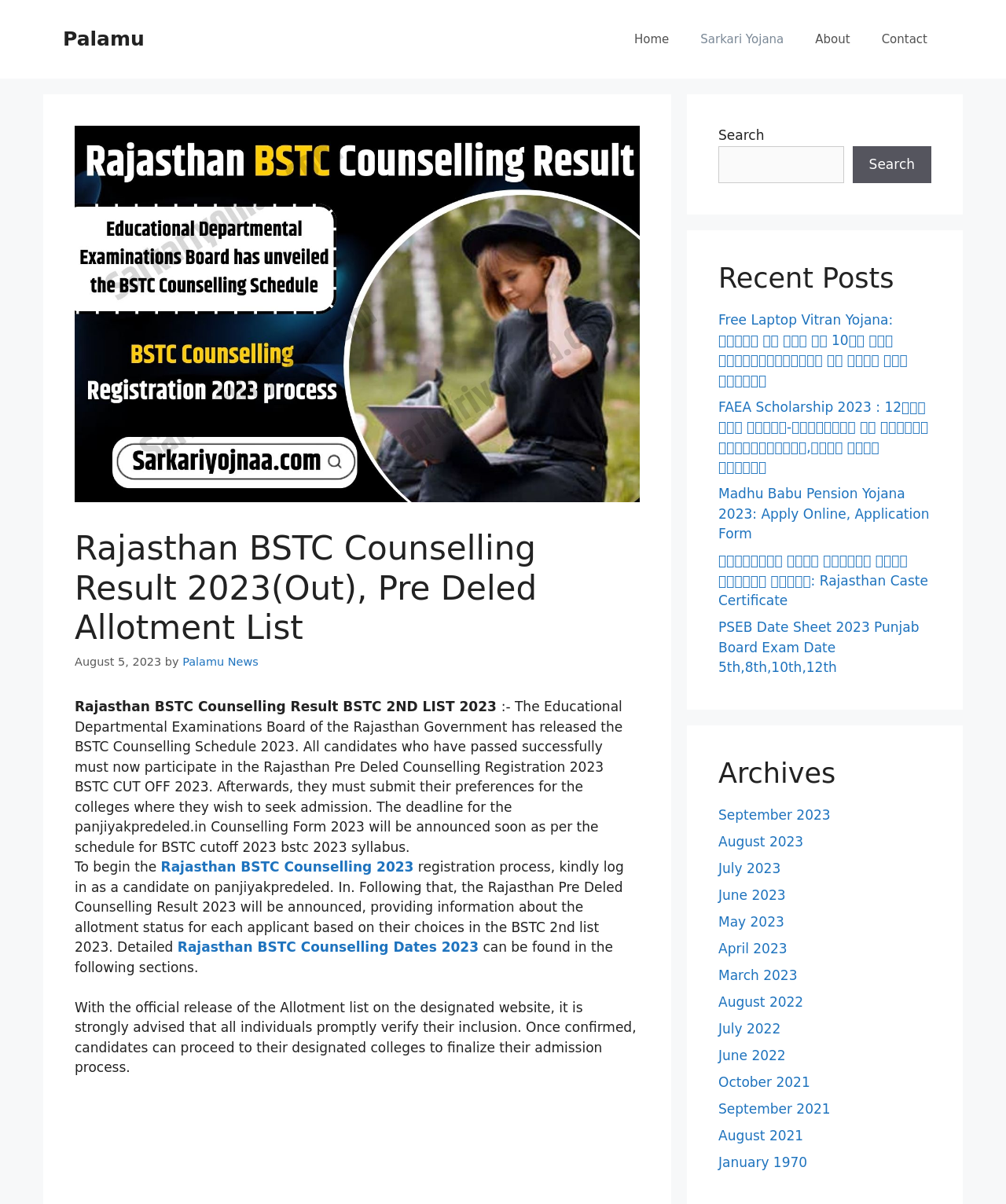What is the name of the examination board?
Analyze the screenshot and provide a detailed answer to the question.

The answer can be found in the paragraph that starts with 'The Educational Departmental Examinations Board of the Rajasthan Government has released the BSTC Counselling Schedule 2023.' This paragraph provides information about the examination board that has released the counselling schedule.